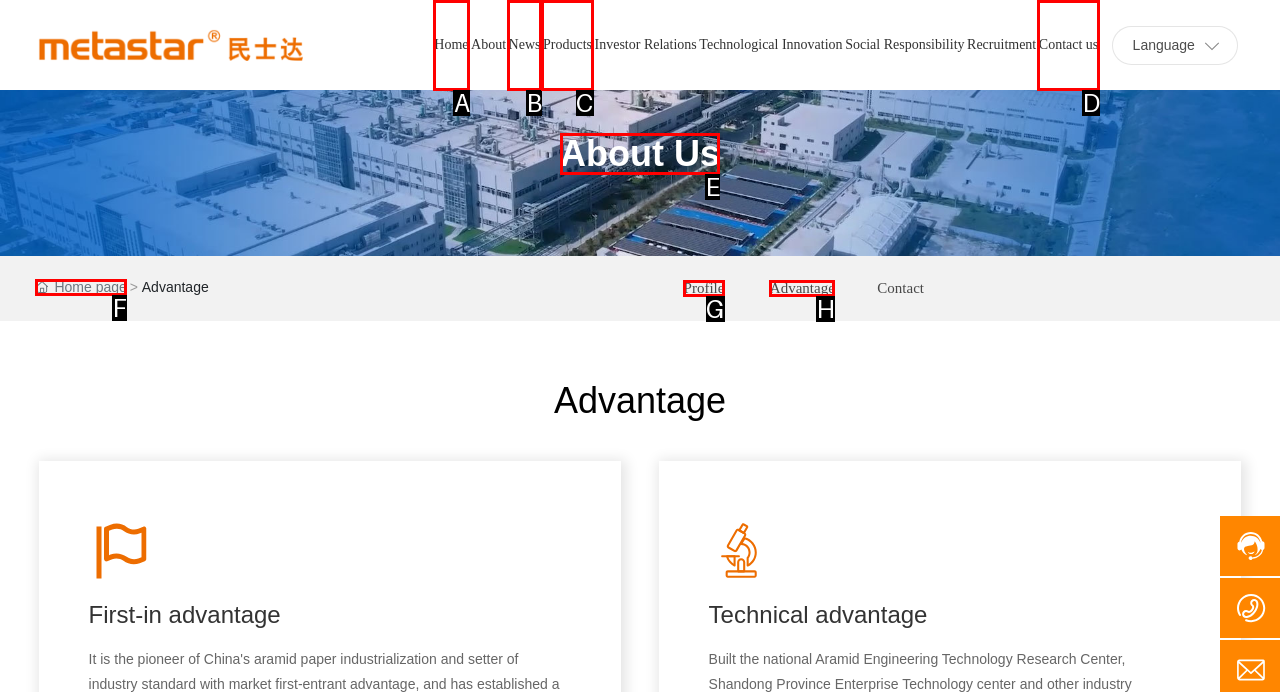Determine the option that aligns with this description: Profile
Reply with the option's letter directly.

G